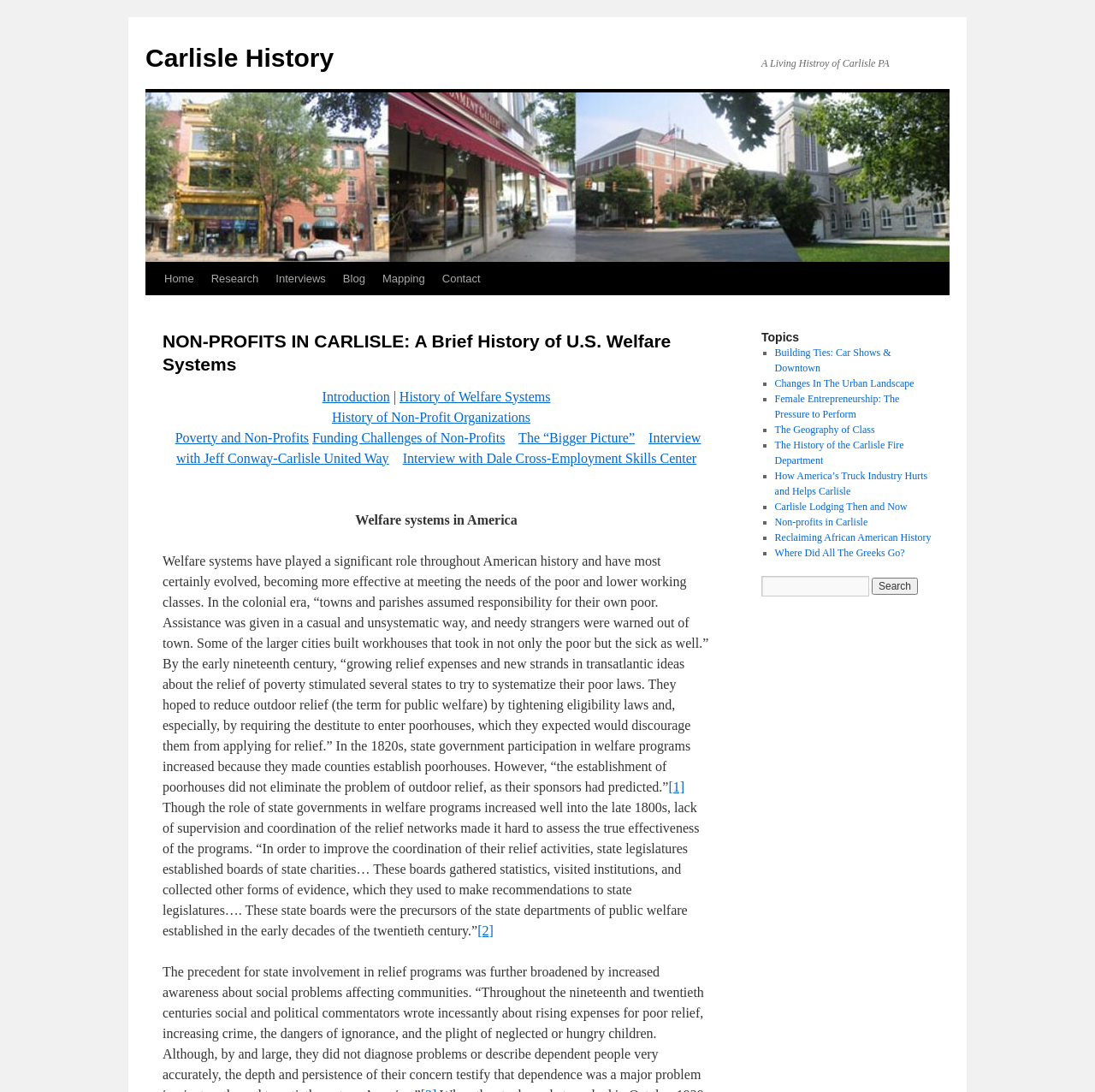Please provide a comprehensive response to the question below by analyzing the image: 
What is the main topic of this webpage?

Based on the webpage content, the main topic is about non-profit organizations in Carlisle, which is evident from the heading 'NON-PROFITS IN CARLISLE: A Brief History of U.S. Welfare Systems' and the various links and texts related to this topic.